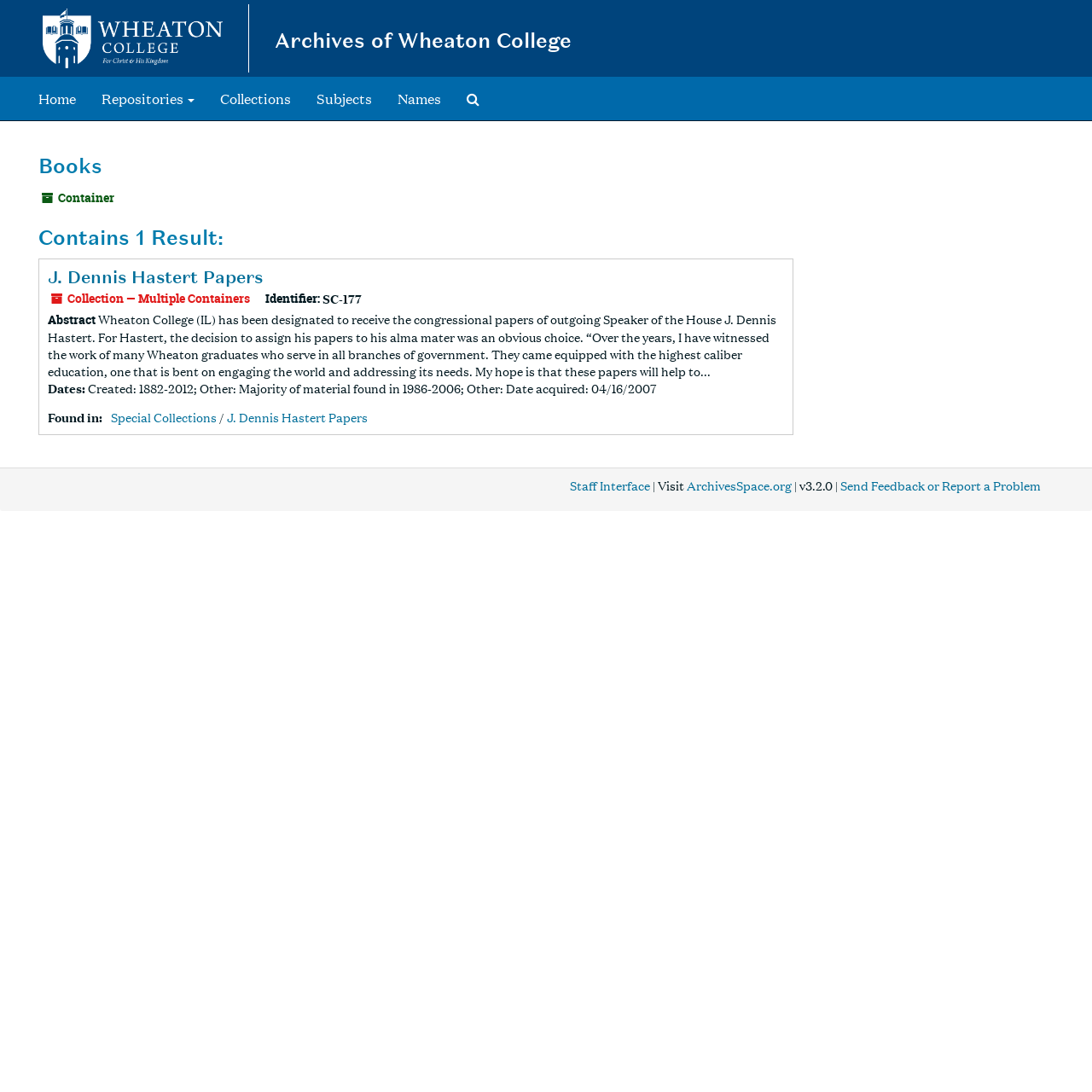Locate the bounding box coordinates of the element that needs to be clicked to carry out the instruction: "Search the archives". The coordinates should be given as four float numbers ranging from 0 to 1, i.e., [left, top, right, bottom].

[0.416, 0.071, 0.451, 0.11]